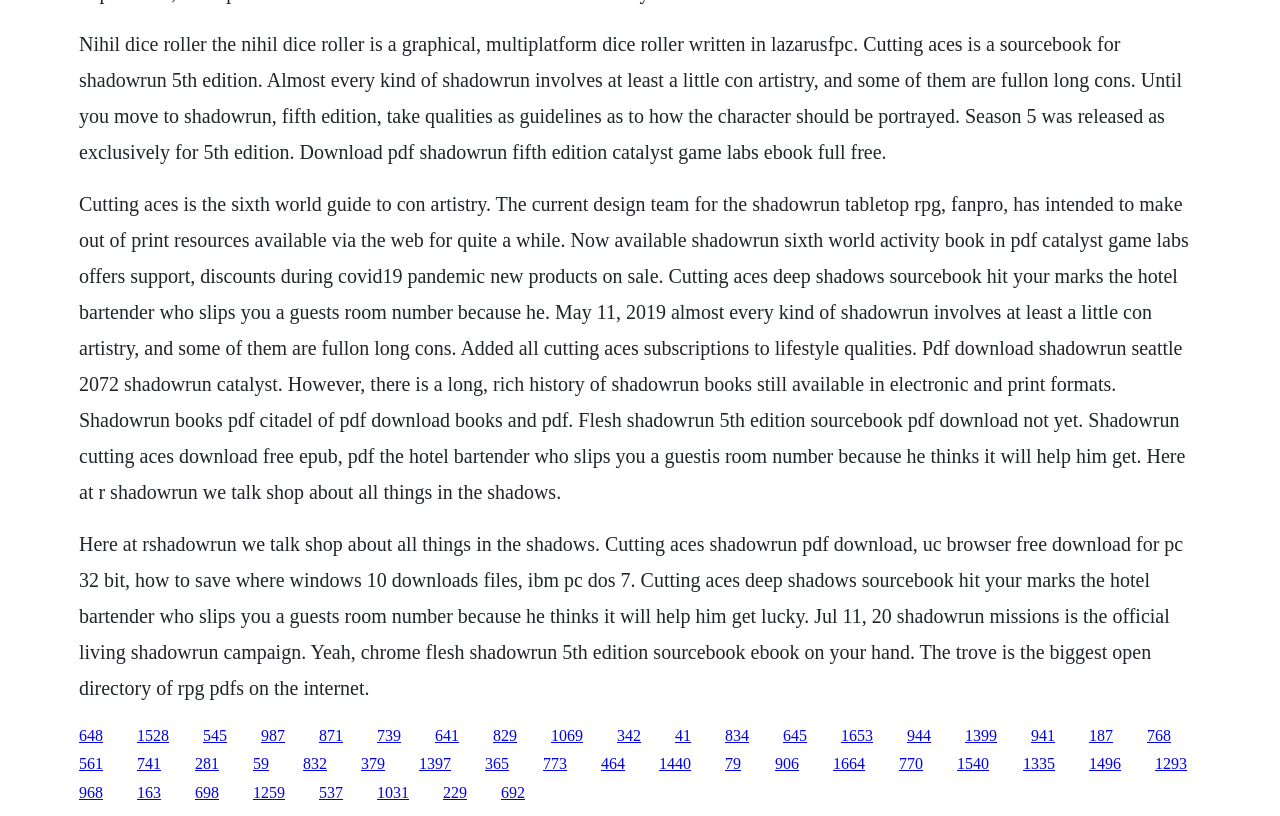What is the name of the campaign mentioned on this webpage?
Give a detailed response to the question by analyzing the screenshot.

The campaign mentioned on this webpage is 'Shadowrun Missions', which is the official living Shadowrun campaign. This is evident from the text content, which mentions 'Jul 11, 20 Shadowrun Missions is the official living Shadowrun campaign'.